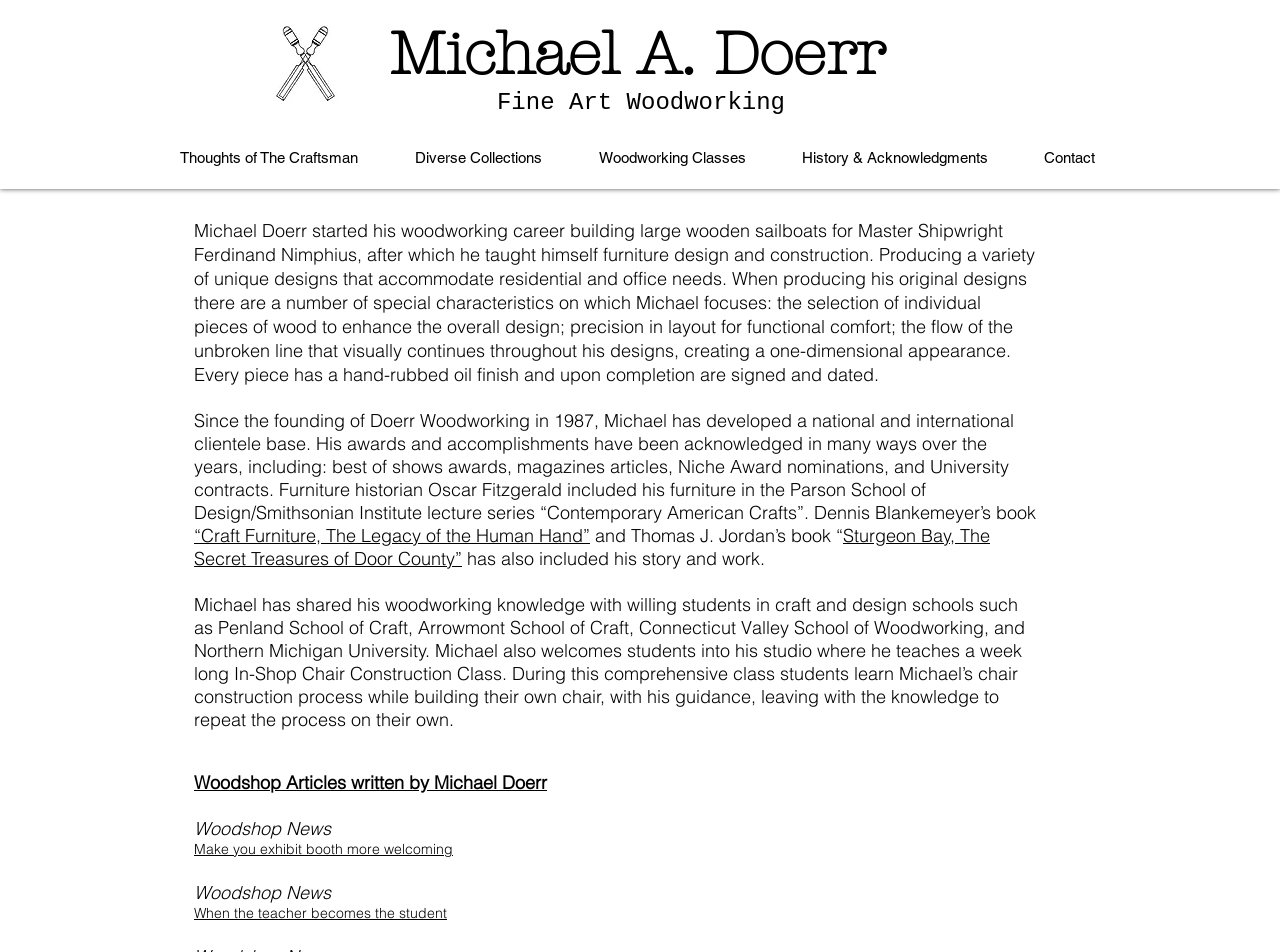Identify the main heading from the webpage and provide its text content.

Michael A. Doerr 